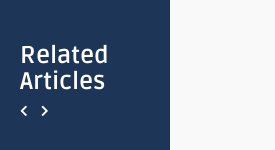Provide a brief response using a word or short phrase to this question:
How many navigation arrows are present?

Two